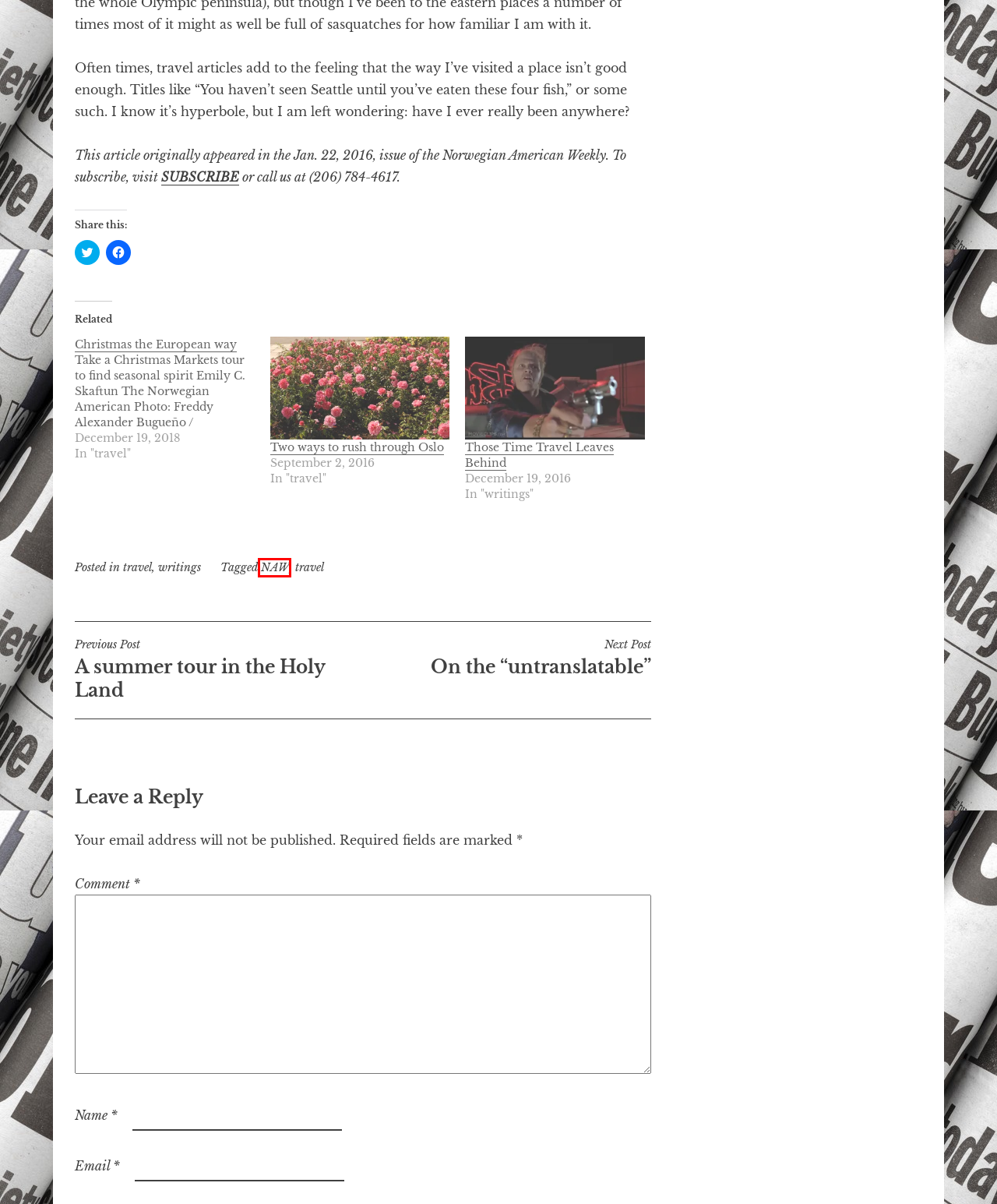Analyze the webpage screenshot with a red bounding box highlighting a UI element. Select the description that best matches the new webpage after clicking the highlighted element. Here are the options:
A. A summer tour in the Holy Land – Emily C. Skaftun
B. NAW – Emily C. Skaftun
C. eskaftun – Emily C. Skaftun
D. Christmas the European way – Emily C. Skaftun
E. Two ways to rush through Oslo – Emily C. Skaftun
F. On the “untranslatable” – Emily C. Skaftun
G. Those Time Travel Leaves Behind – Emily C. Skaftun
H. Postcard: New job is a blast! – Emily C. Skaftun

B